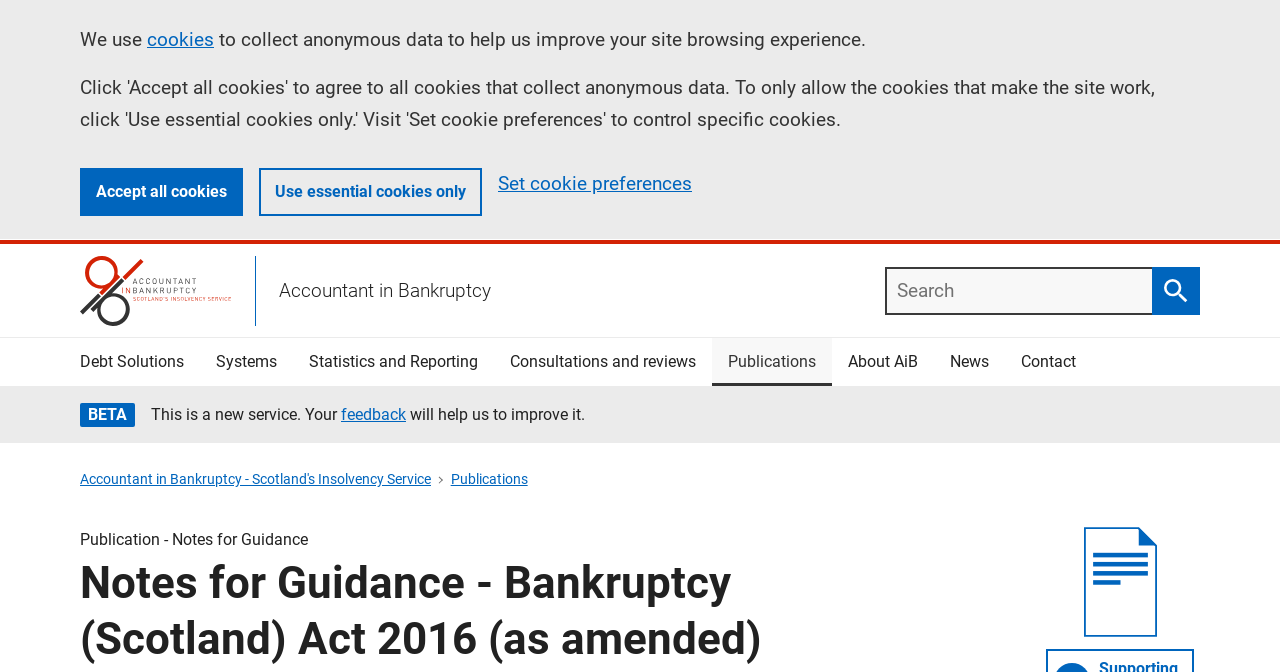Offer an extensive depiction of the webpage and its key elements.

This webpage is about Accountant in Bankruptcy, which is Scotland's Insolvency Service. At the top left corner, there are two links: "Skip to main content" and "Accessibility help". Below these links, there is a heading "Information" followed by a paragraph of text explaining the use of cookies on the website. There are three buttons: "Accept all cookies", "Use essential cookies only", and "Set cookie preferences".

On the top left side, there is a link "Accountant In Bankruptcy" with an accompanying image. Next to it, there is a static text "Accountant in Bankruptcy". Below this, there is a mobile menu toggle button.

On the top right side, there is a search bar with a search button and a placeholder text "Search". 

Below the search bar, there is a main navigation menu with seven links: "Debt Solutions", "Systems", "Statistics and Reporting", "Consultations and reviews", "Publications", "About AiB", and "News" and "Contact".

On the bottom left side, there is a beta version notification with a feedback button. Below this, there is a breadcrumb navigation menu with two links: "Accountant in Bankruptcy - Scotland's Insolvency Service" and "Publications". The "Publications" link leads to a subpage with a heading "Notes for Guidance - Bankruptcy (Scotland) Act 2016 (as amended)" and a link to a document.